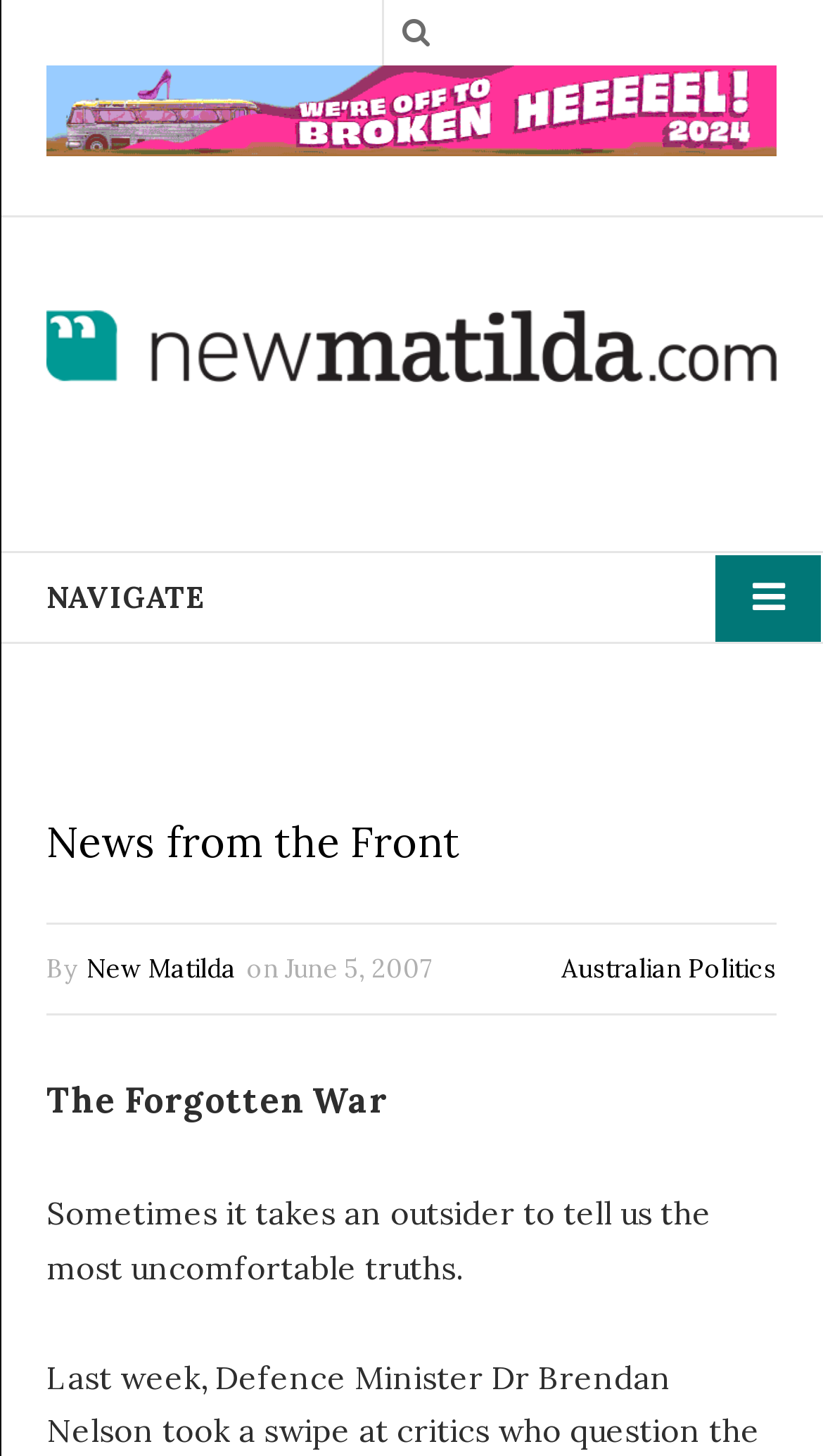Determine the main headline from the webpage and extract its text.

News from the Front